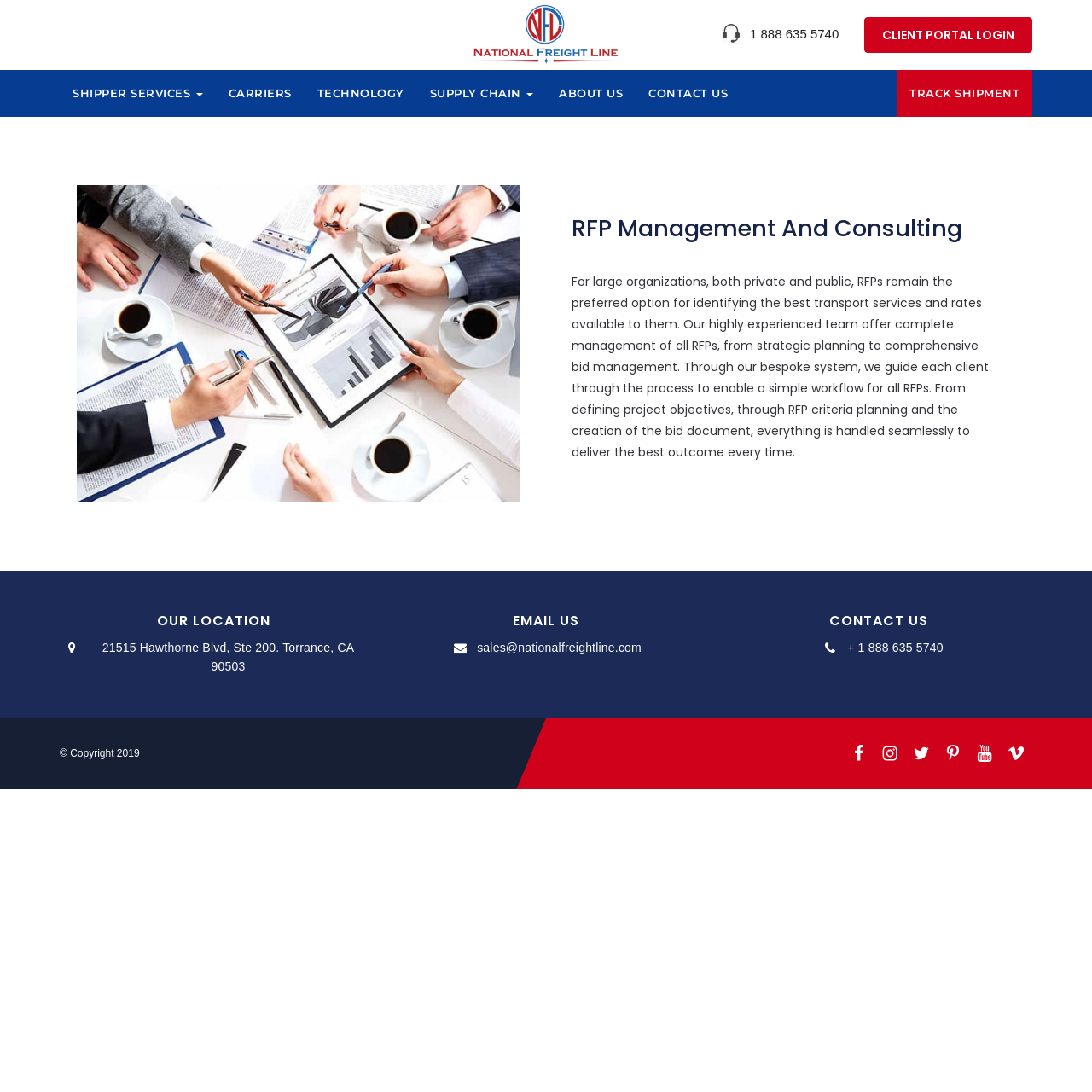Please determine the bounding box coordinates of the element to click in order to execute the following instruction: "Click the link to read the post about Virtual Cookie Swap Recipe 2009". The coordinates should be four float numbers between 0 and 1, specified as [left, top, right, bottom].

None